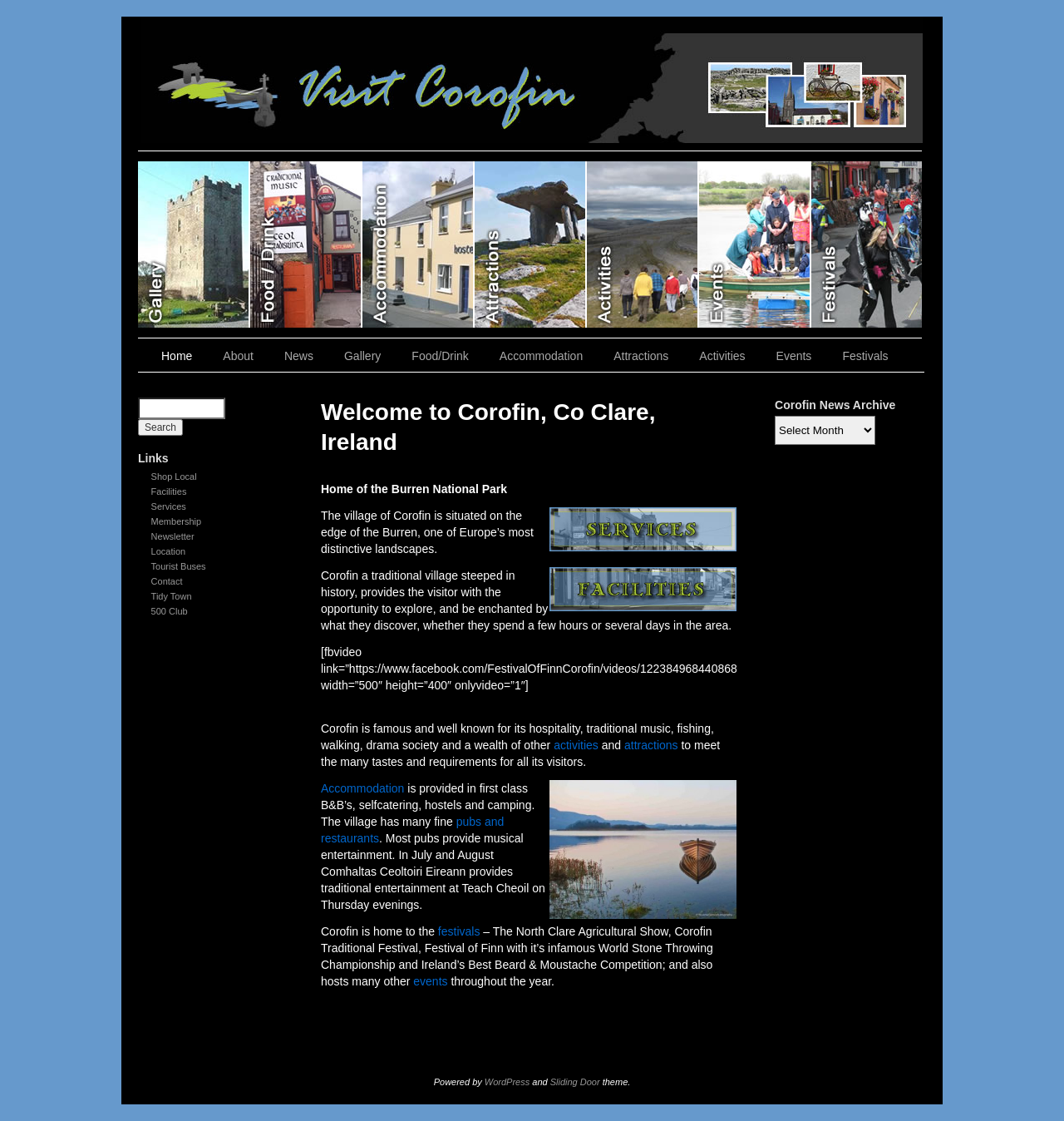Locate the bounding box coordinates of the region to be clicked to comply with the following instruction: "View Gallery". The coordinates must be four float numbers between 0 and 1, in the form [left, top, right, bottom].

[0.13, 0.144, 0.235, 0.292]